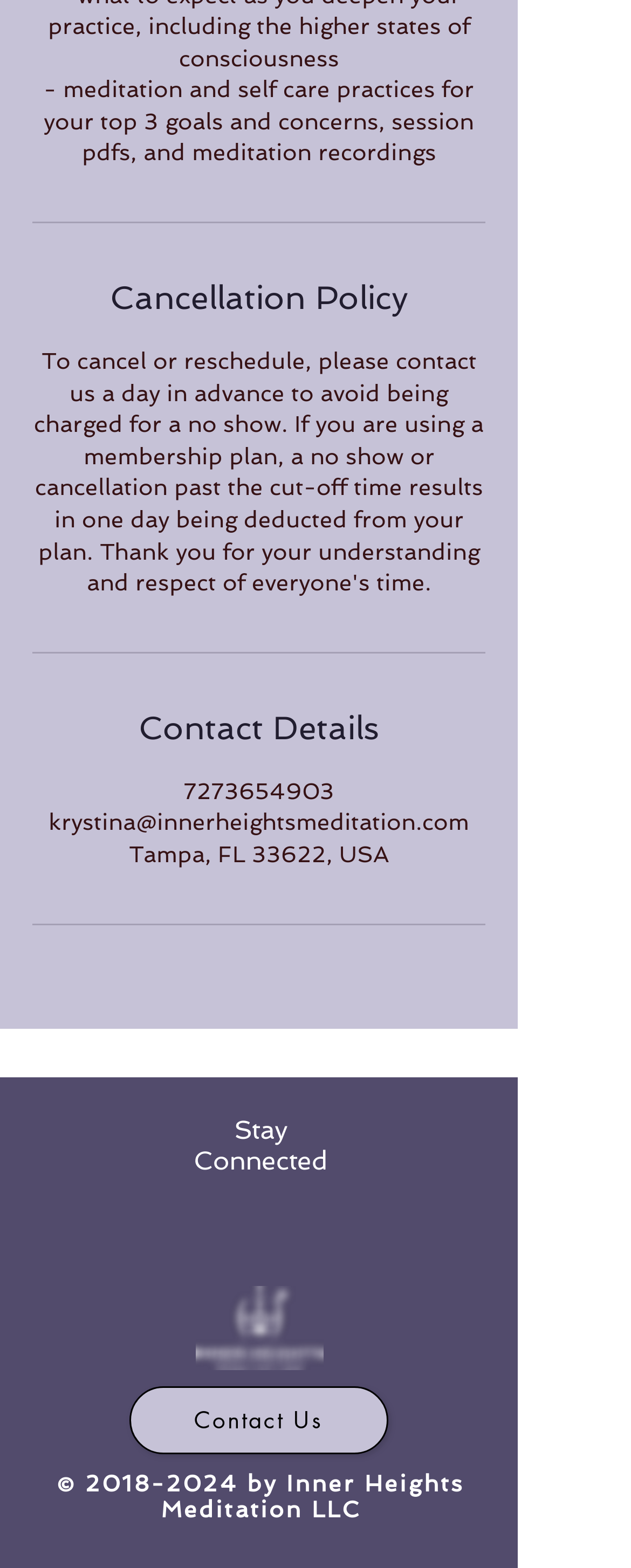Based on what you see in the screenshot, provide a thorough answer to this question: What is the email address for contact?

The email address can be found in the 'Contact Details' section, which is located below the 'Cancellation Policy' section. It is displayed as a static text element.